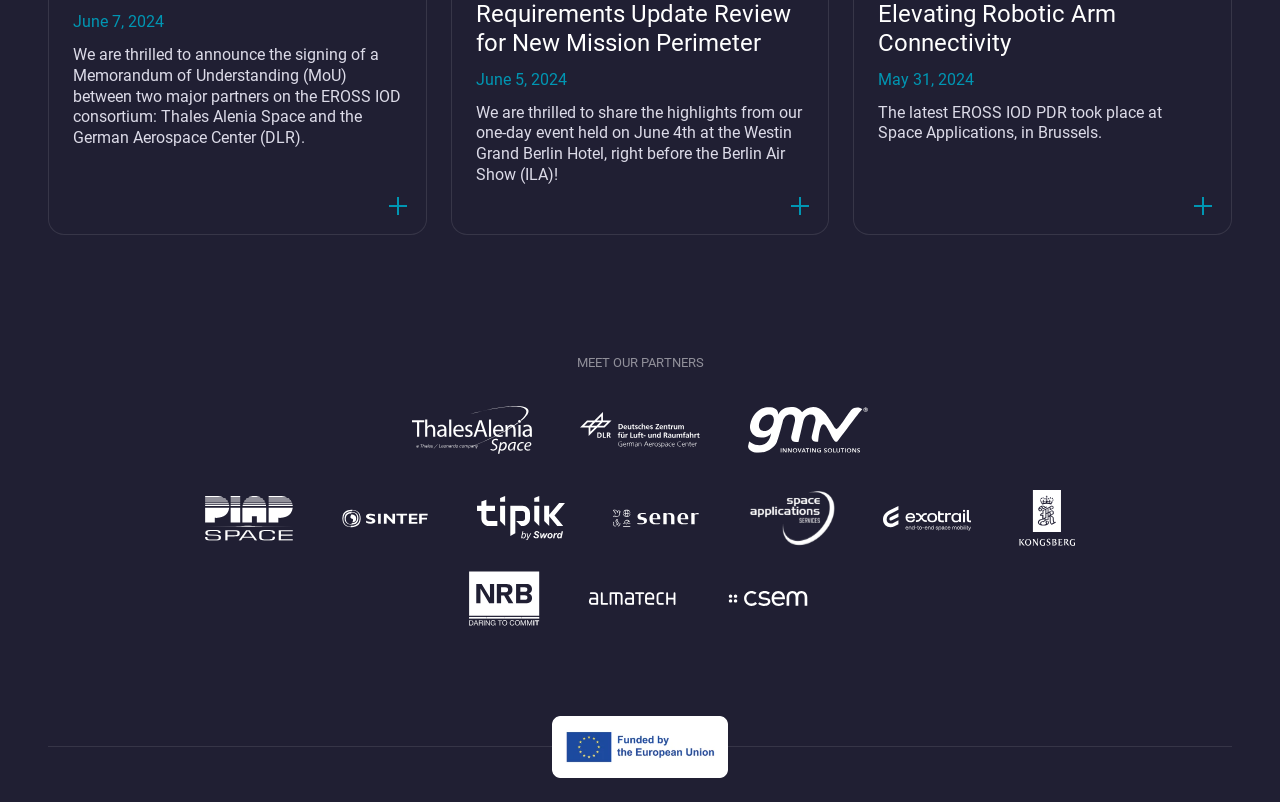Specify the bounding box coordinates of the region I need to click to perform the following instruction: "Read article about Thales Alenia Space". The coordinates must be four float numbers in the range of 0 to 1, i.e., [left, top, right, bottom].

[0.322, 0.523, 0.416, 0.547]